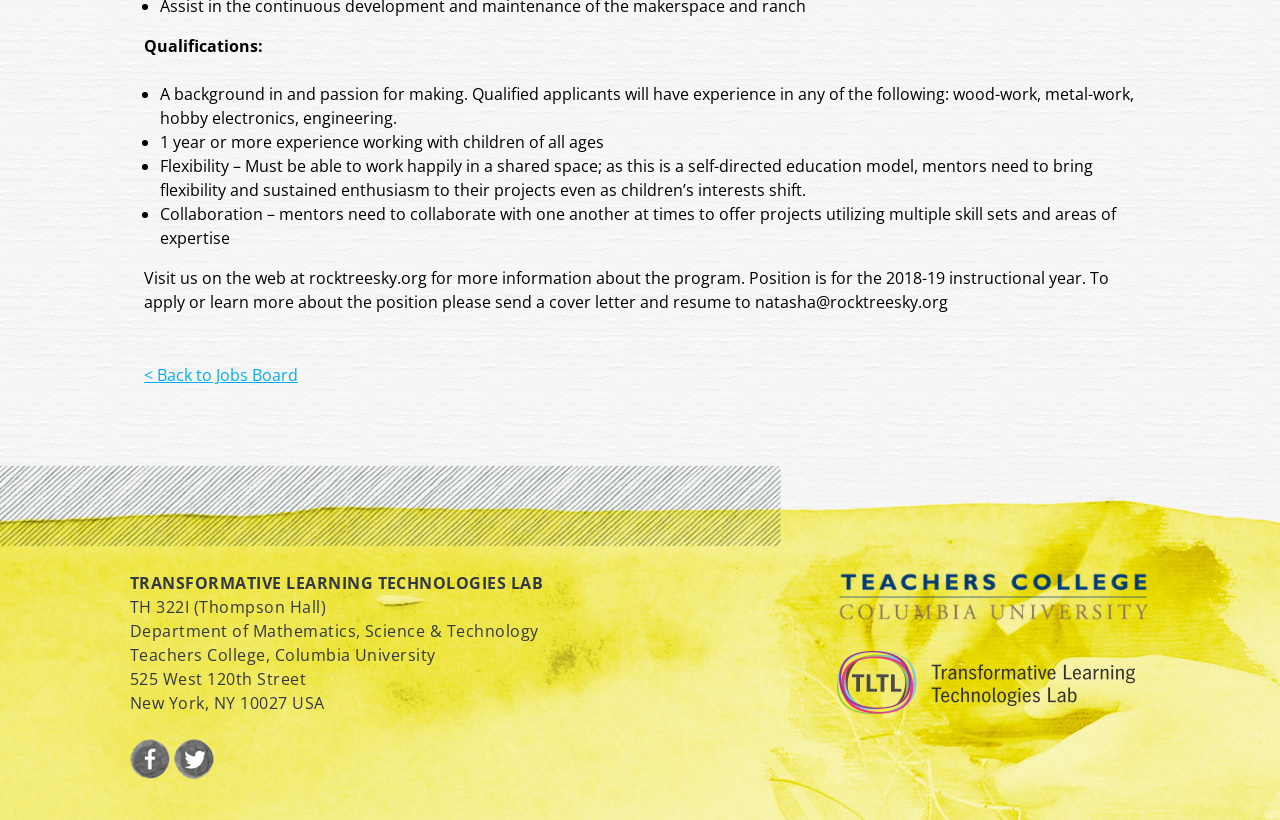Using the given description, provide the bounding box coordinates formatted as (top-left x, top-left y, bottom-right x, bottom-right y), with all values being floating point numbers between 0 and 1. Description: alt="Twitter"

[0.136, 0.929, 0.168, 0.956]